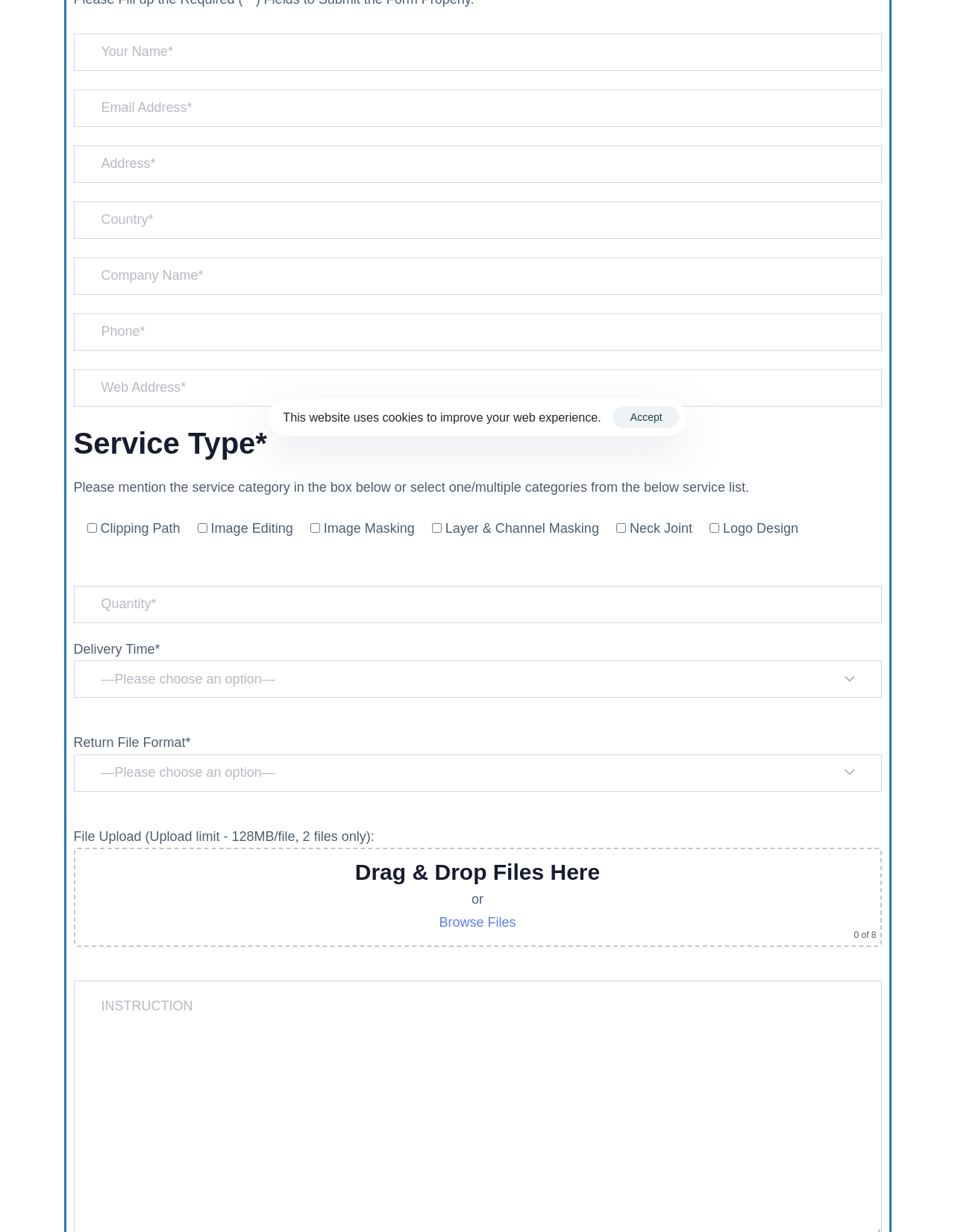Provide the bounding box coordinates for the UI element that is described as: "Terms & Conditions".

[0.383, 0.143, 0.505, 0.155]